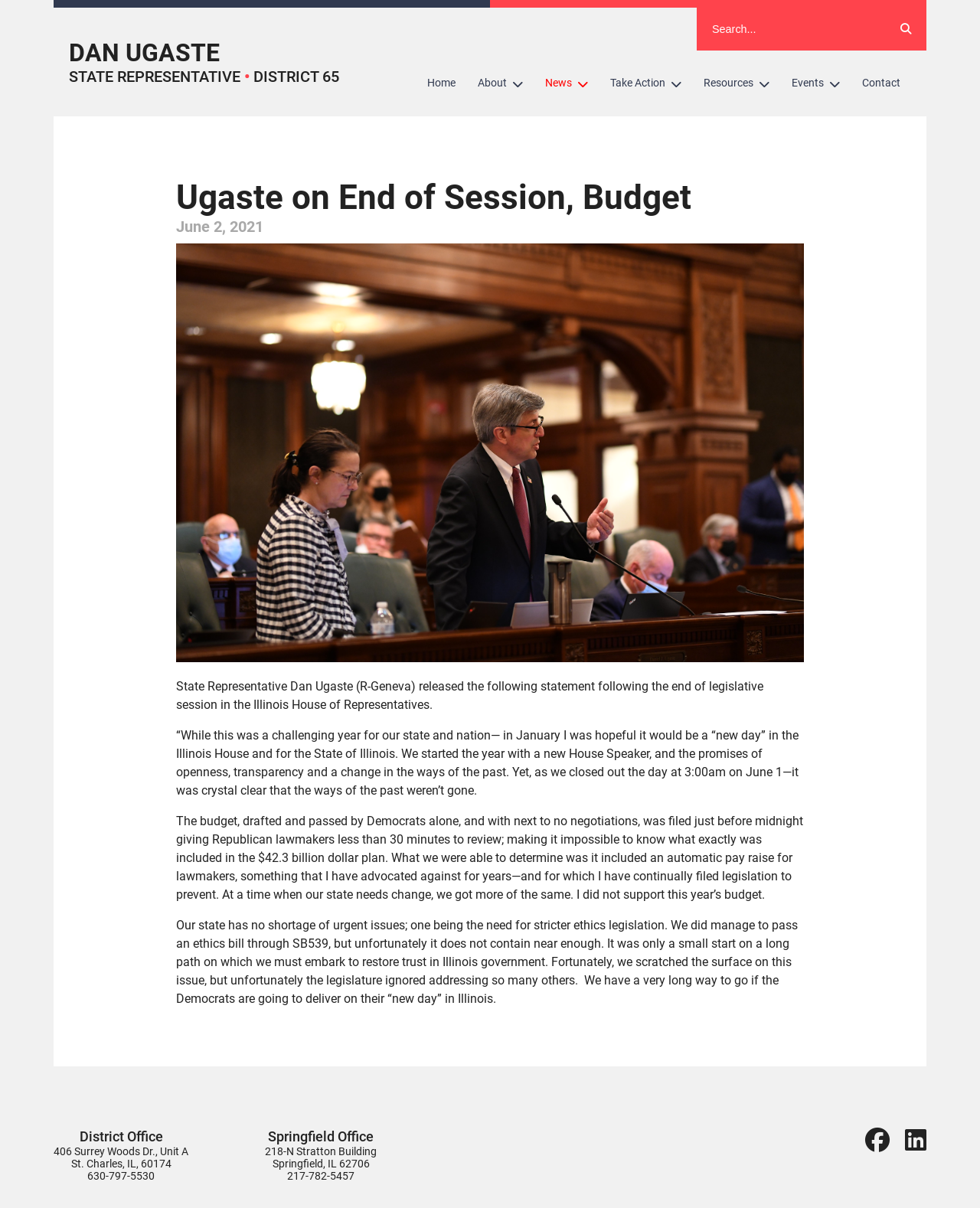Identify the main heading of the webpage and provide its text content.

Ugaste on End of Session, Budget